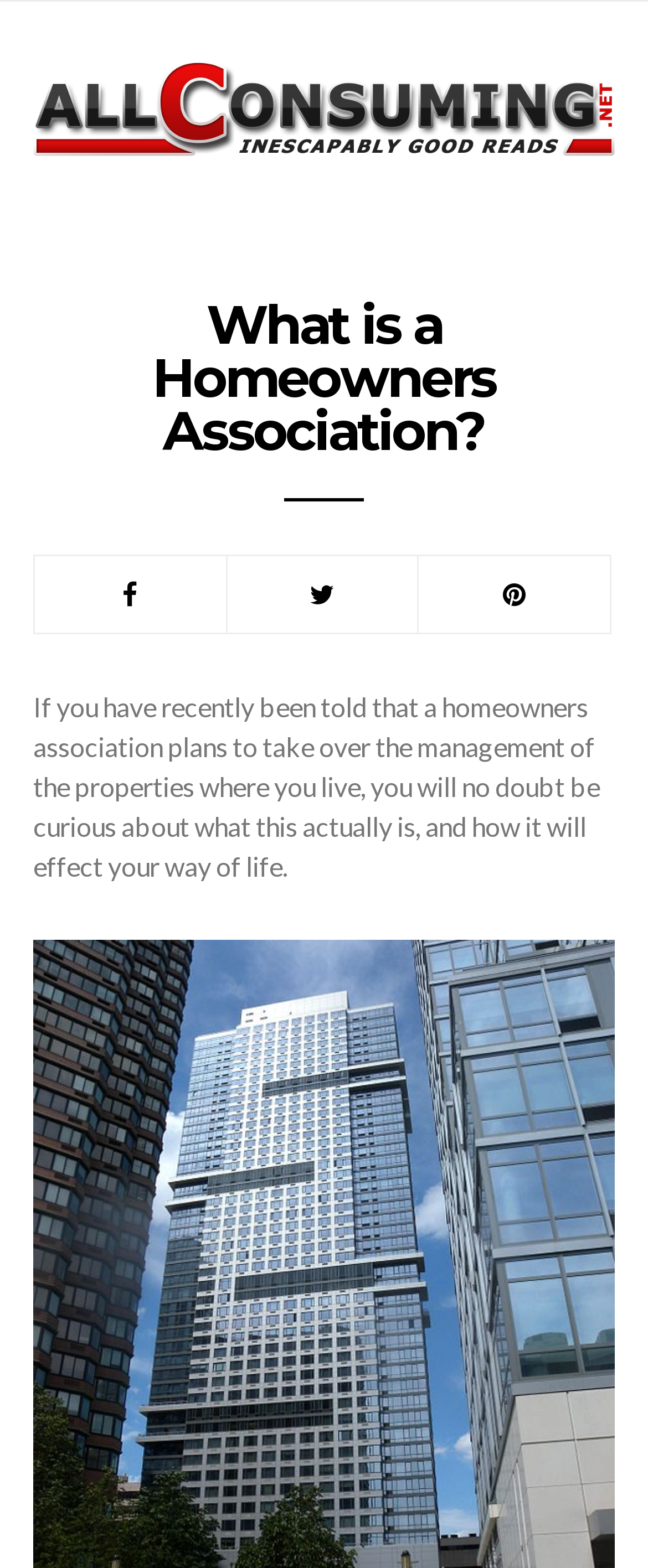Please examine the image and answer the question with a detailed explanation:
What is the purpose of a homeowners association?

Based on the webpage, it can be inferred that a homeowners association is responsible for managing the properties where people live, as mentioned in the static text 'If you have recently been told that a homeowners association plans to take over the management of the properties where you live...'.